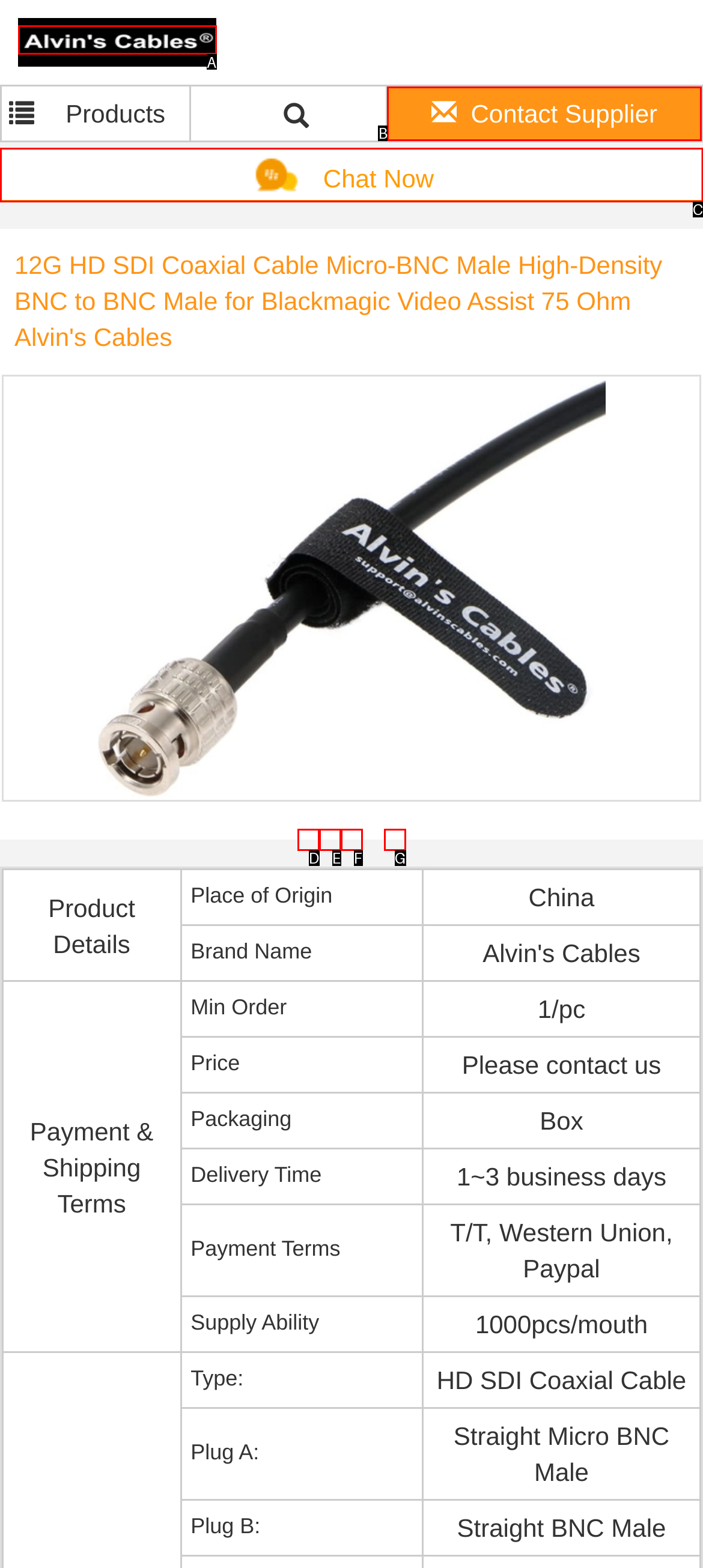Find the option that matches this description: menu
Provide the matching option's letter directly.

None